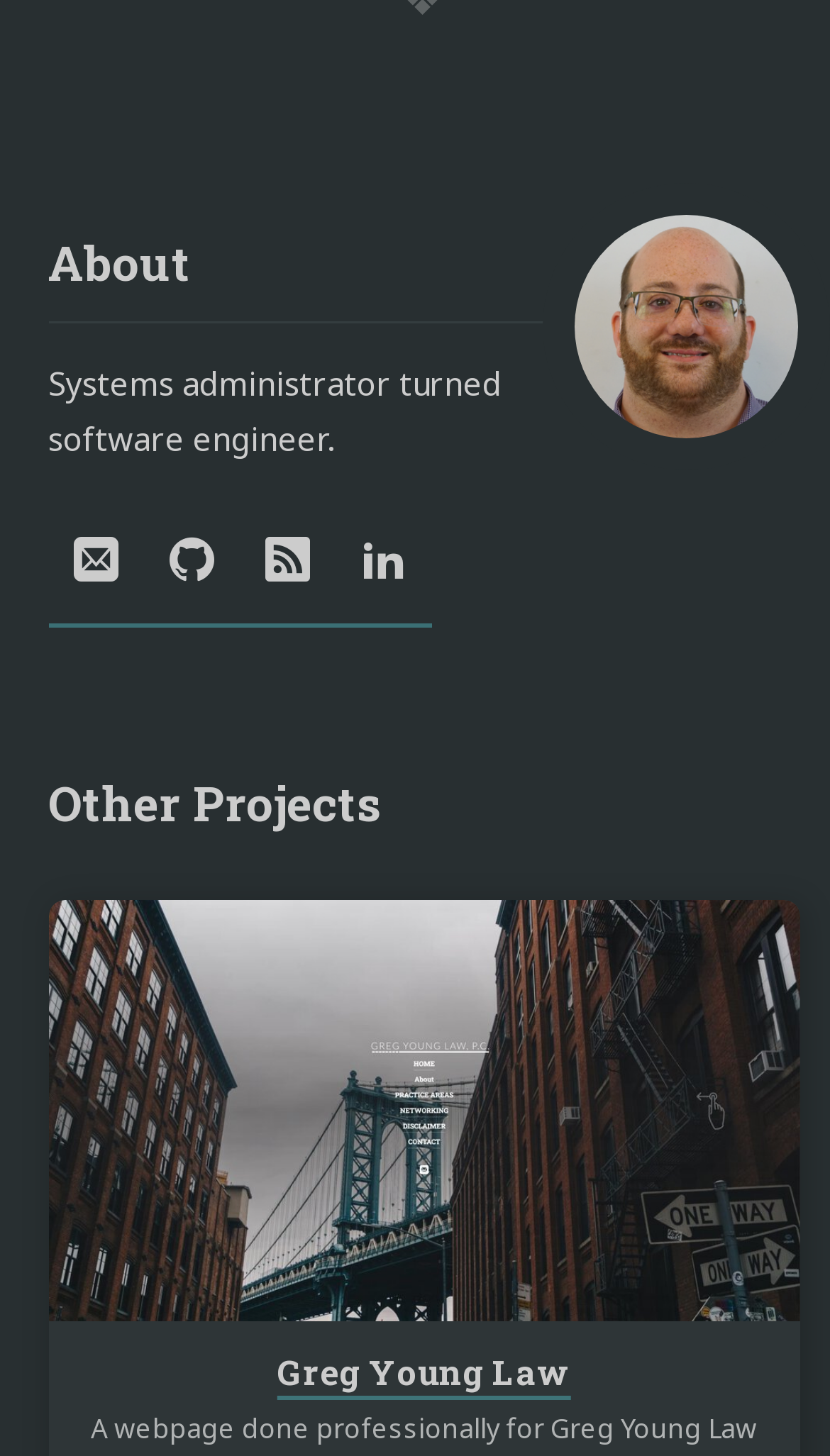What is the category of the webpage?
Please give a detailed and elaborate answer to the question.

Based on the presence of an 'About' section, social links, and other projects, it appears that the webpage is a personal website, likely belonging to Aaron Young.